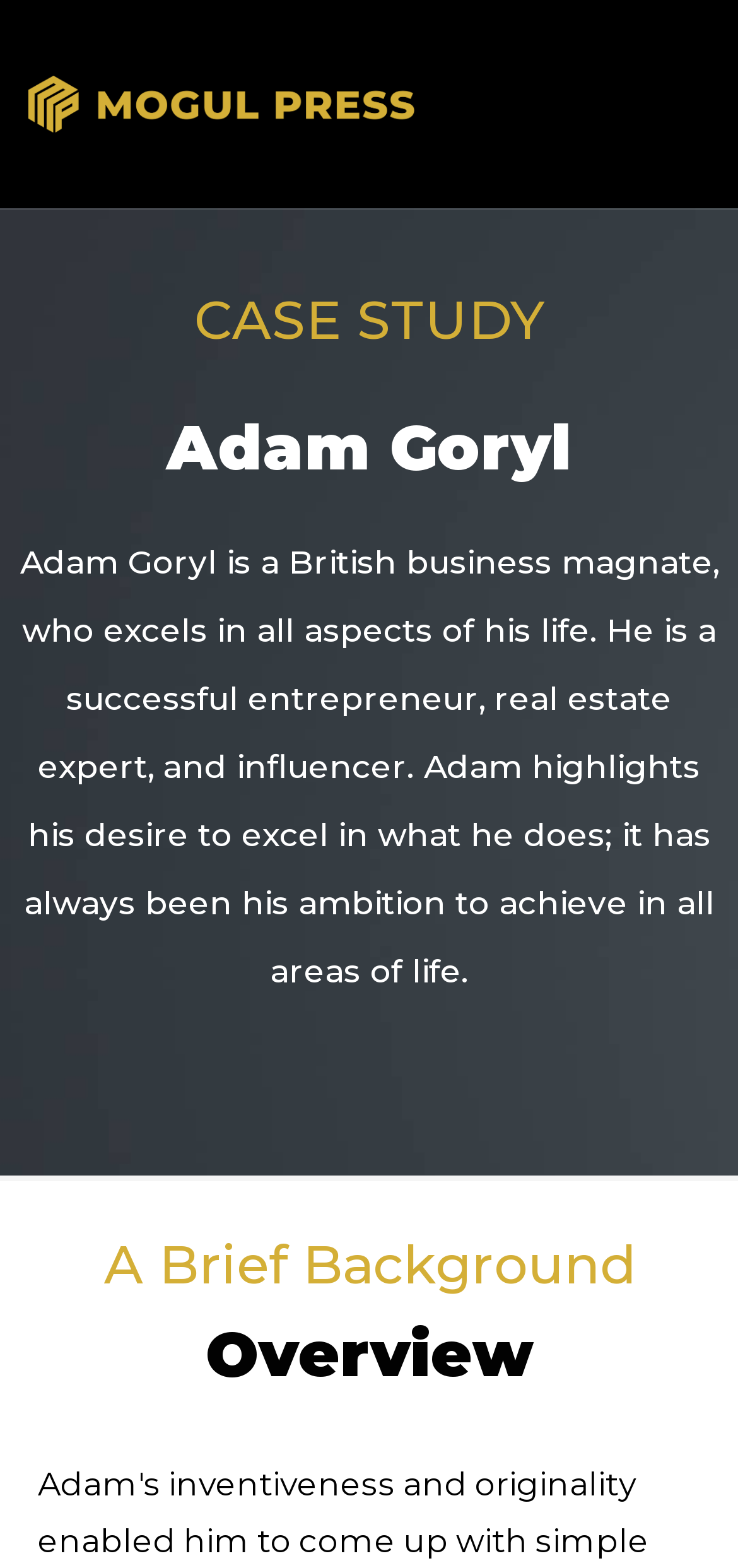What is the profession of Adam Goryl?
Respond with a short answer, either a single word or a phrase, based on the image.

Entrepreneur, real estate expert, and influencer